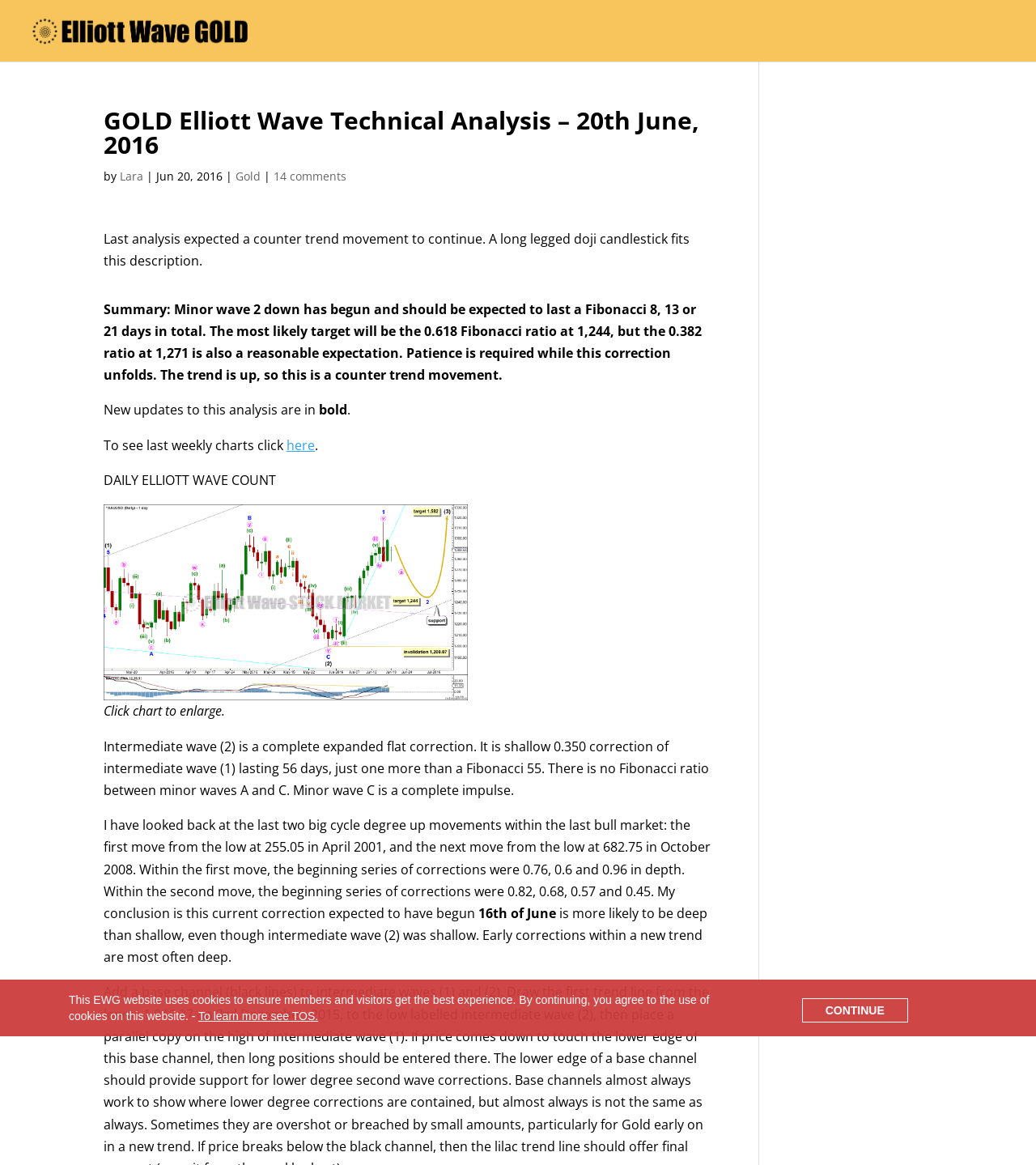What is the author of this analysis?
Using the information presented in the image, please offer a detailed response to the question.

I determined the answer by looking at the text 'by Lara' which is located below the main heading, indicating that Lara is the author of this analysis.